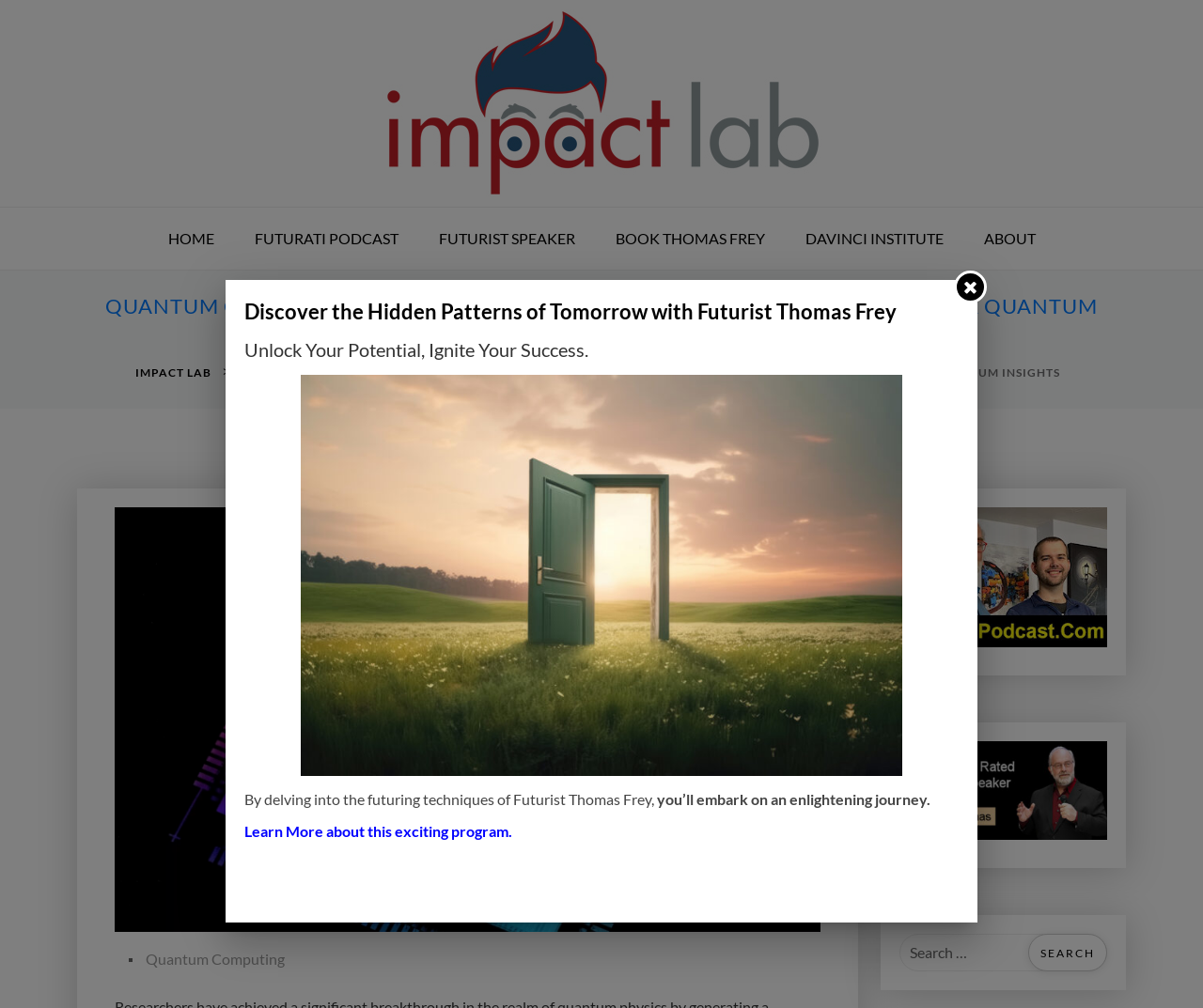Identify the bounding box coordinates of the element that should be clicked to fulfill this task: "Visit the home page". The coordinates should be provided as four float numbers between 0 and 1, i.e., [left, top, right, bottom].

[0.124, 0.206, 0.193, 0.267]